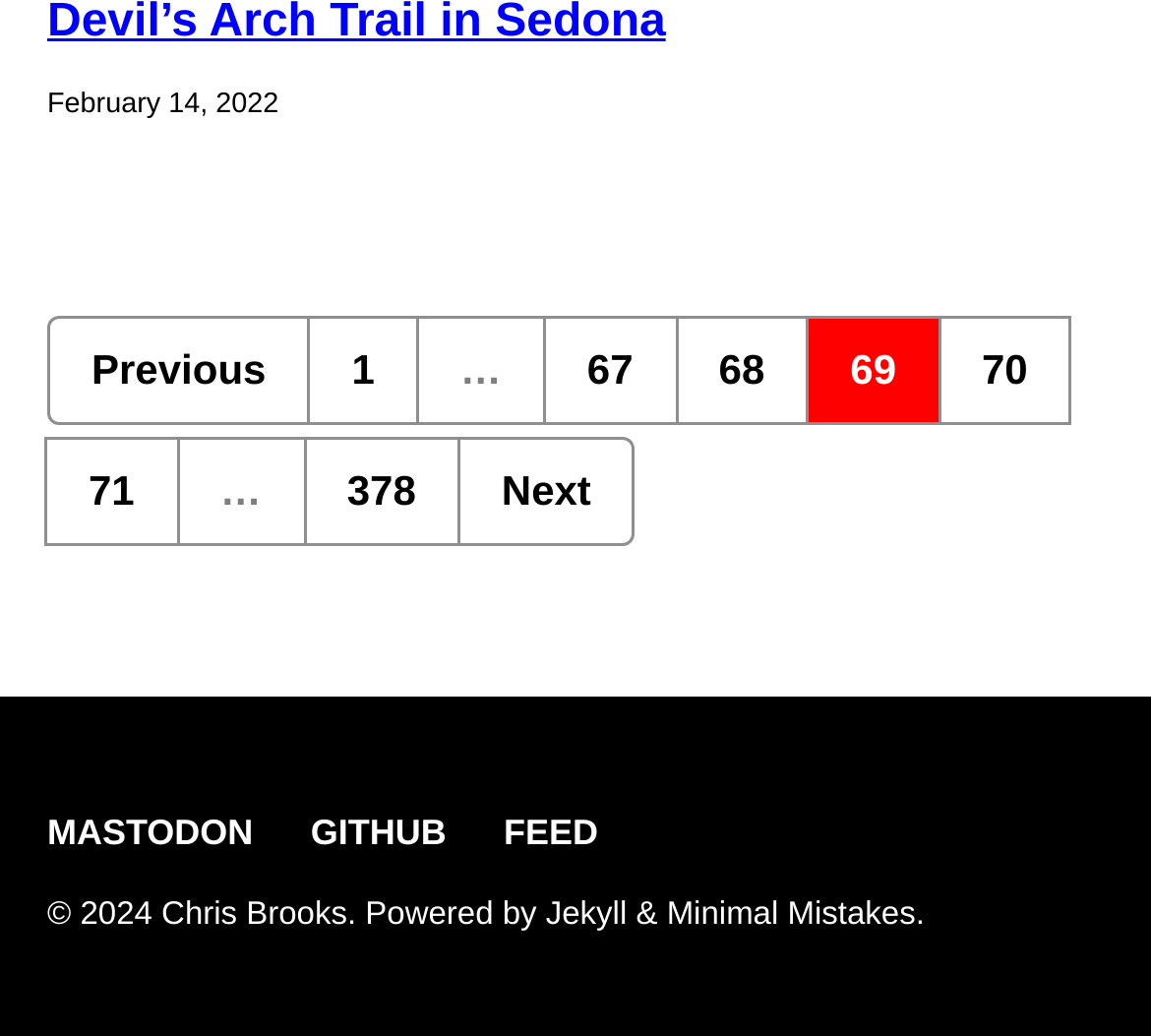Determine the bounding box coordinates of the section I need to click to execute the following instruction: "go to next page". Provide the coordinates as four float numbers between 0 and 1, i.e., [left, top, right, bottom].

[0.397, 0.42, 0.552, 0.526]